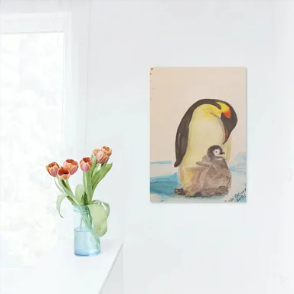Look at the image and give a detailed response to the following question: What is the penguin protecting?

The caption states that the Emperor penguin stands protectively over the fluffy, gray chick, capturing a moment of warmth and tenderness in a cold, icy habitat.